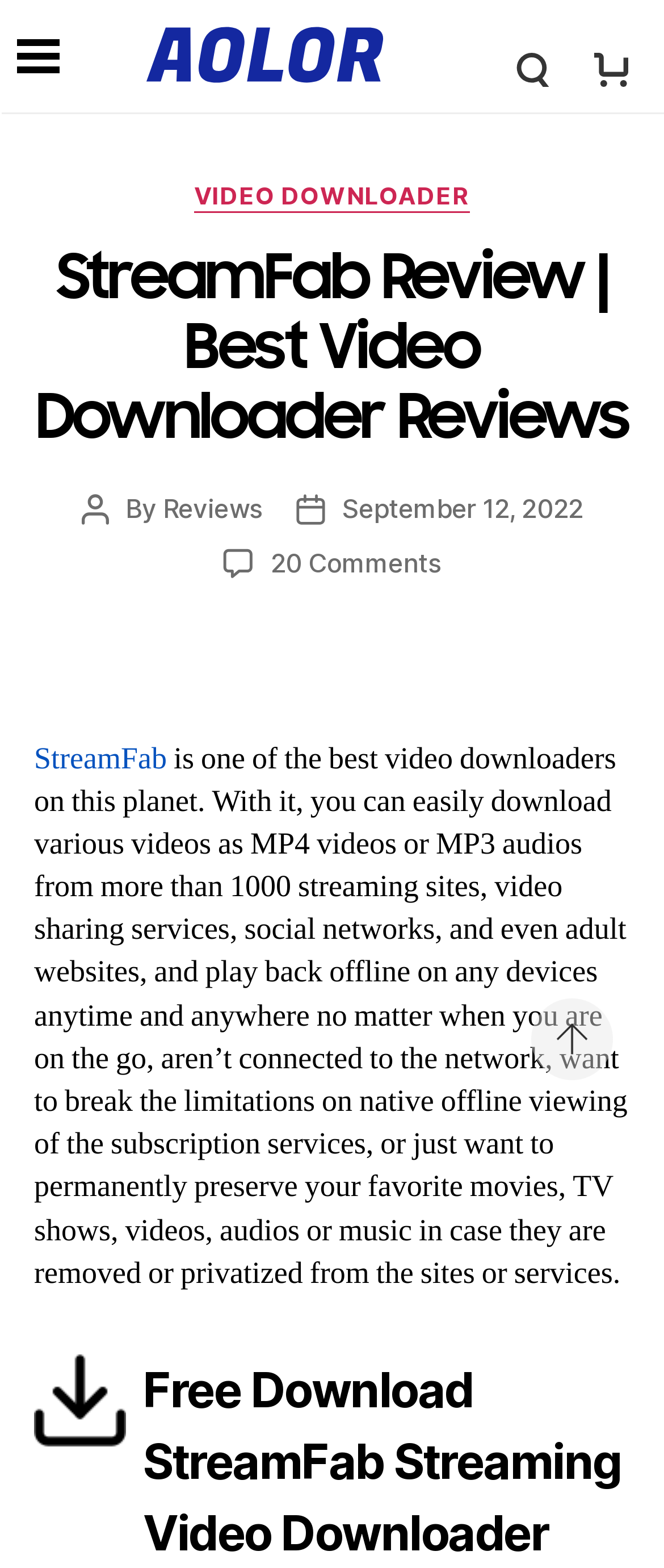Please identify the bounding box coordinates of the element's region that I should click in order to complete the following instruction: "Search for something". The bounding box coordinates consist of four float numbers between 0 and 1, i.e., [left, top, right, bottom].

[0.771, 0.023, 0.879, 0.049]